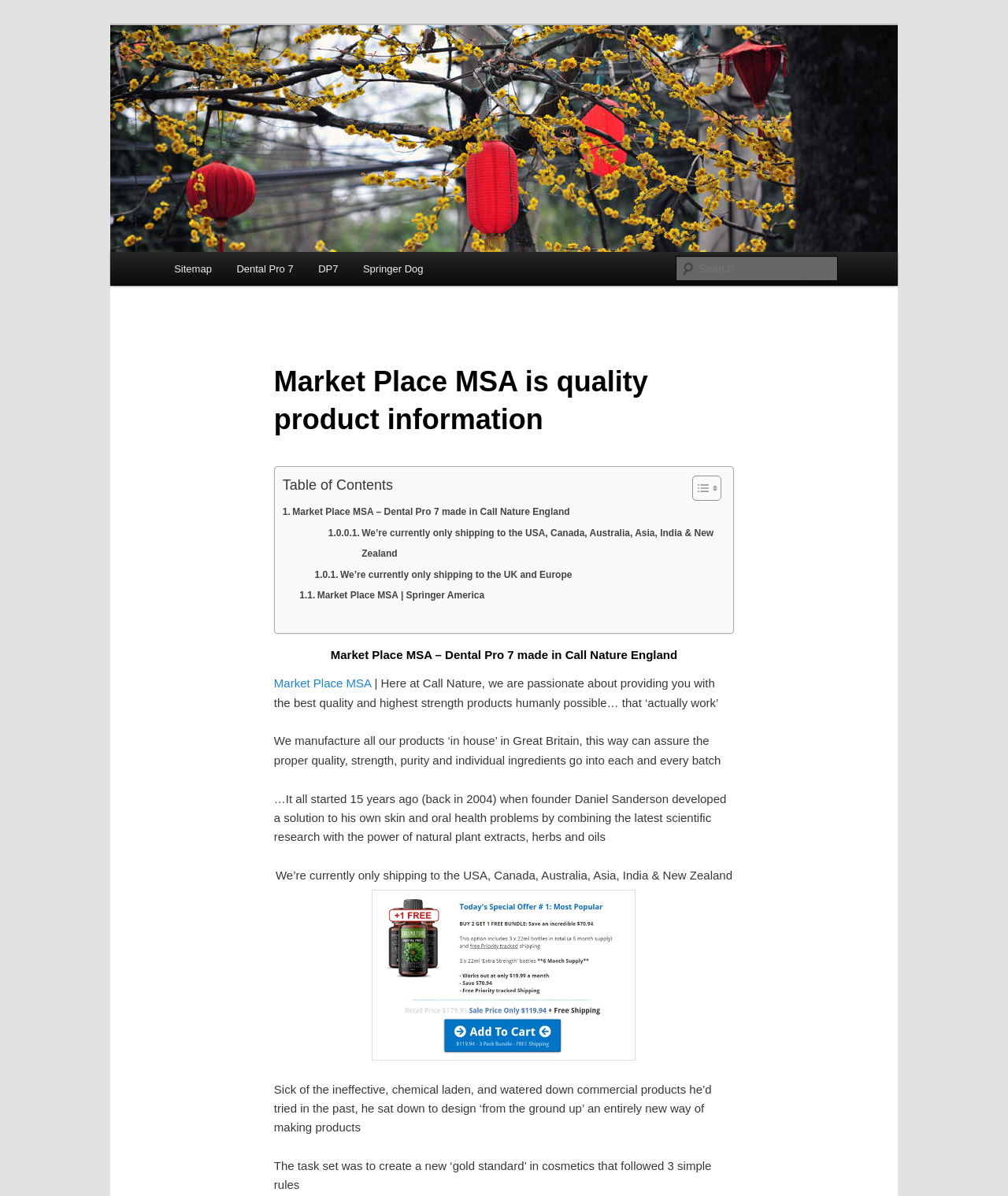Determine the bounding box coordinates in the format (top-left x, top-left y, bottom-right x, bottom-right y). Ensure all values are floating point numbers between 0 and 1. Identify the bounding box of the UI element described by: Sitemap

[0.16, 0.211, 0.222, 0.239]